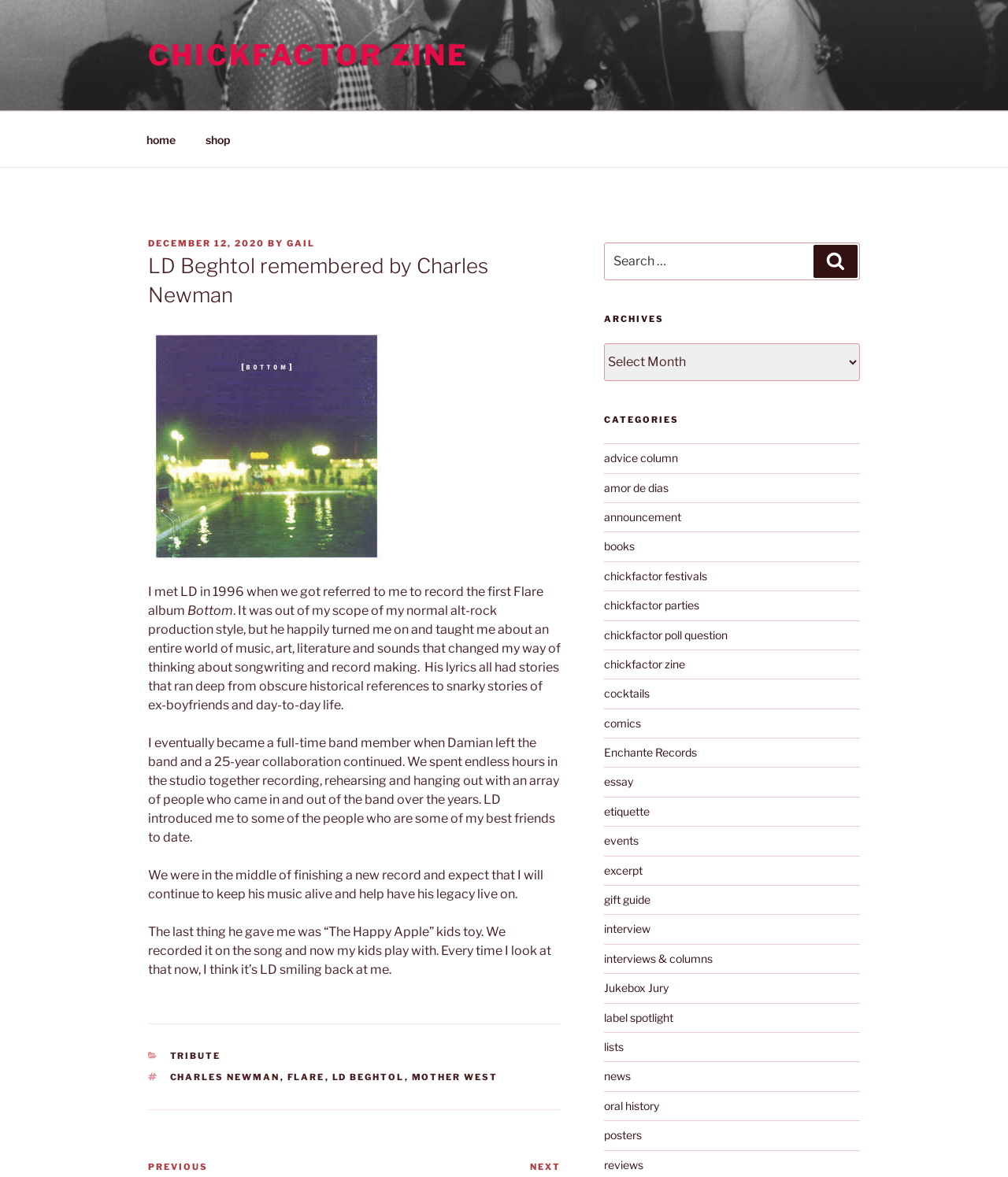Determine the bounding box coordinates of the clickable region to carry out the instruction: "Search for something".

[0.807, 0.208, 0.851, 0.236]